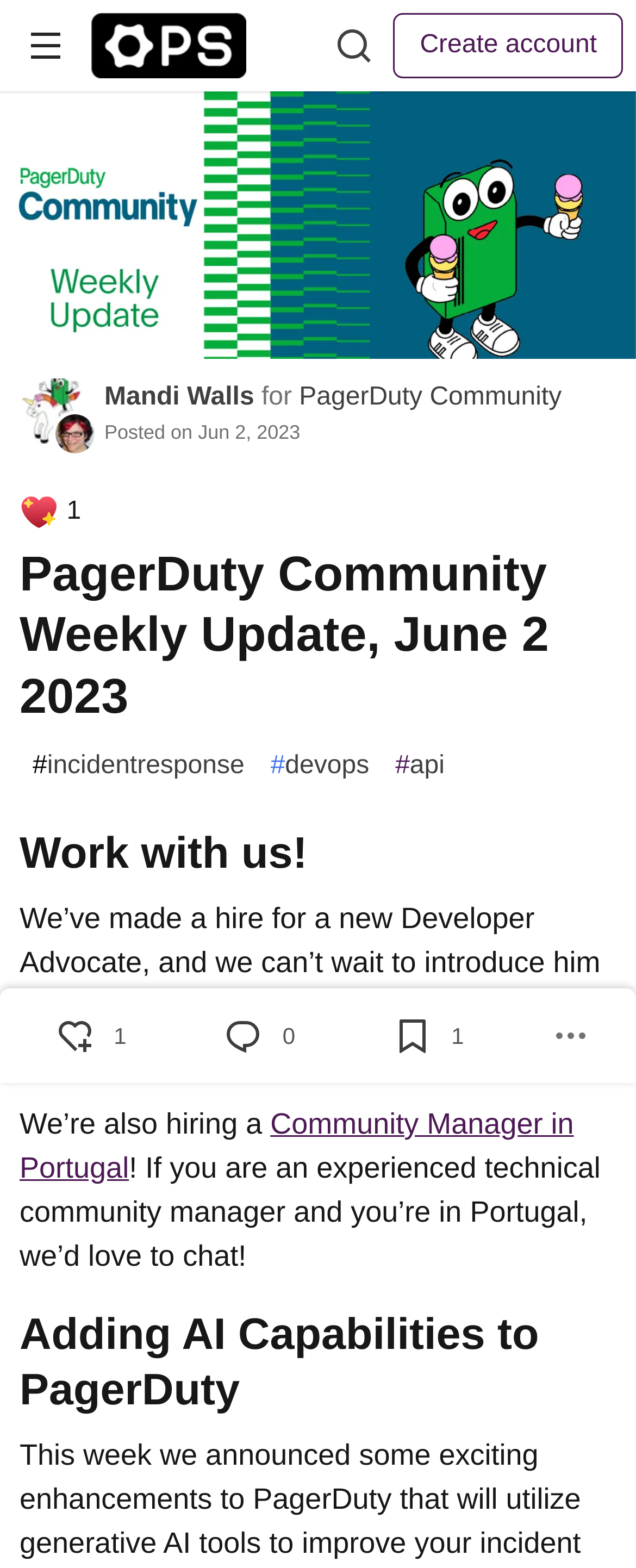What is the date of the post?
Based on the visual details in the image, please answer the question thoroughly.

I found the answer by looking at the text in the post, where I found a time element that says 'Friday, June 2, 2023 at 4:50:26 PM'. This suggests that the date of the post is Friday, June 2, 2023.